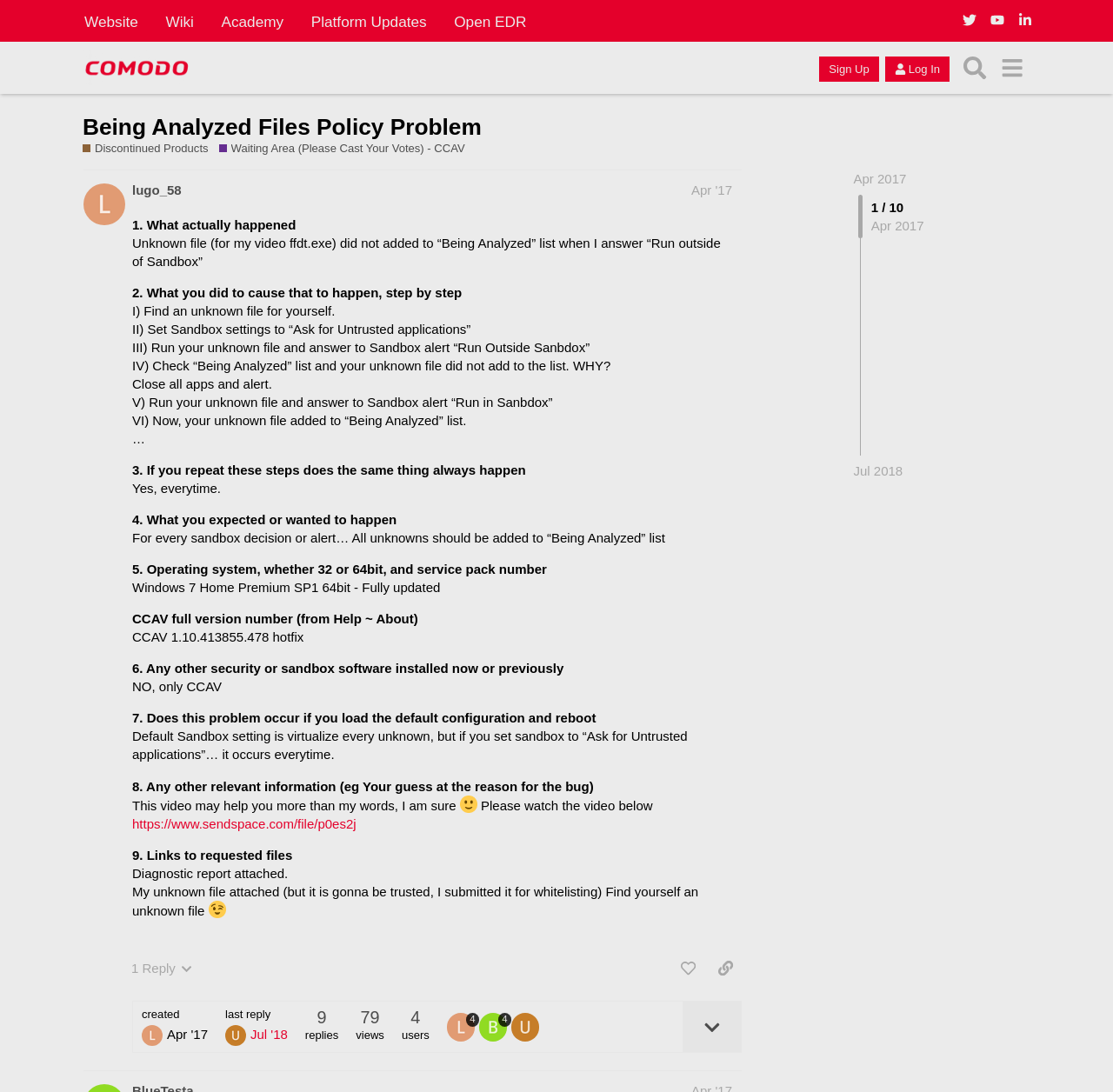Please determine the bounding box coordinates of the element to click in order to execute the following instruction: "Go to the 'Comodo Forum'". The coordinates should be four float numbers between 0 and 1, specified as [left, top, right, bottom].

[0.074, 0.046, 0.172, 0.078]